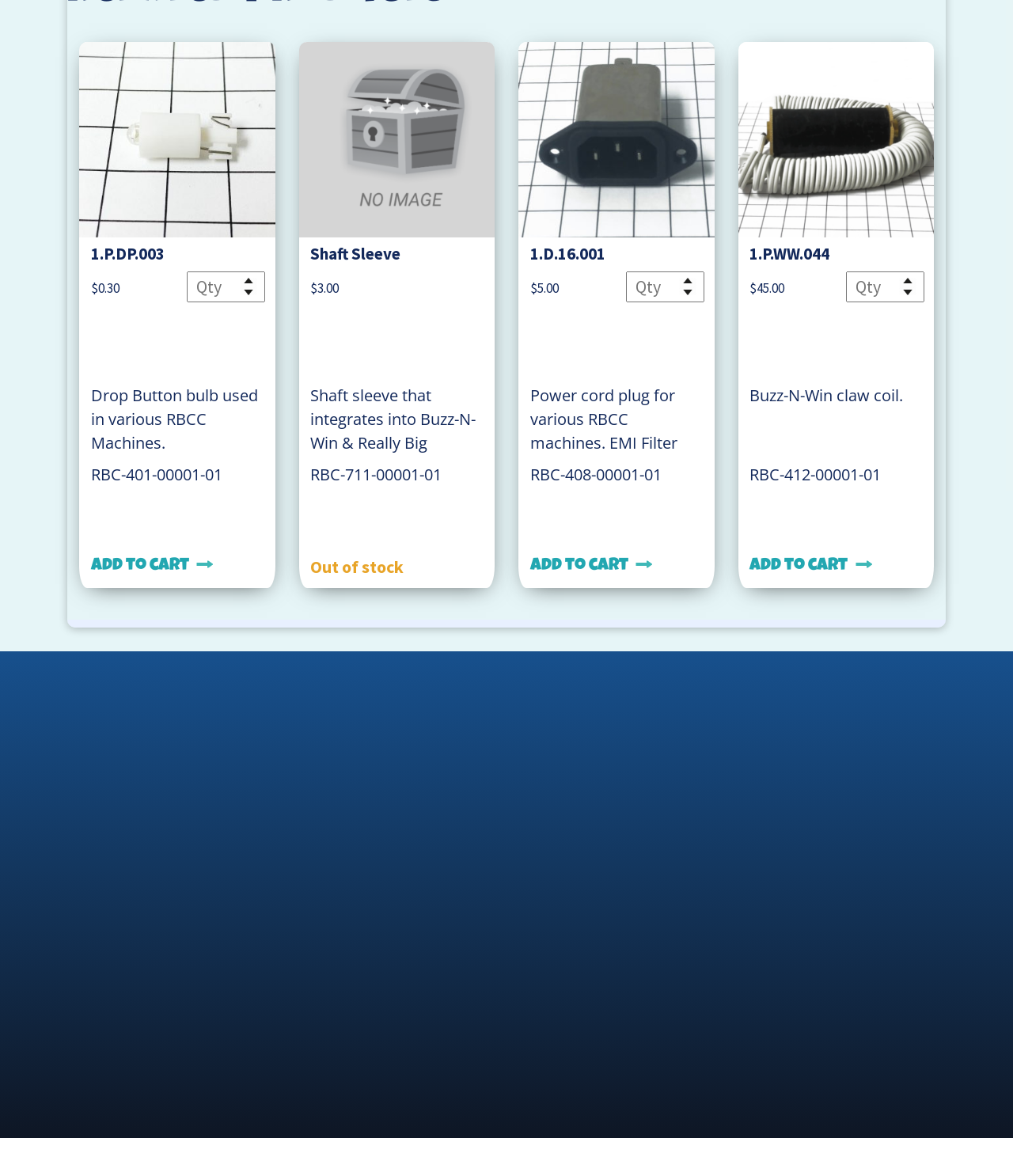With reference to the screenshot, provide a detailed response to the question below:
What is the purpose of the textbox with the label 'Email*'

The purpose of the textbox with the label 'Email*' can be inferred from the surrounding elements. The text 'Be the first to know about new games, software updates and upcoming events.' suggests that the email is being collected for updates. The button 'SUBMIT' next to the textbox also supports this inference.